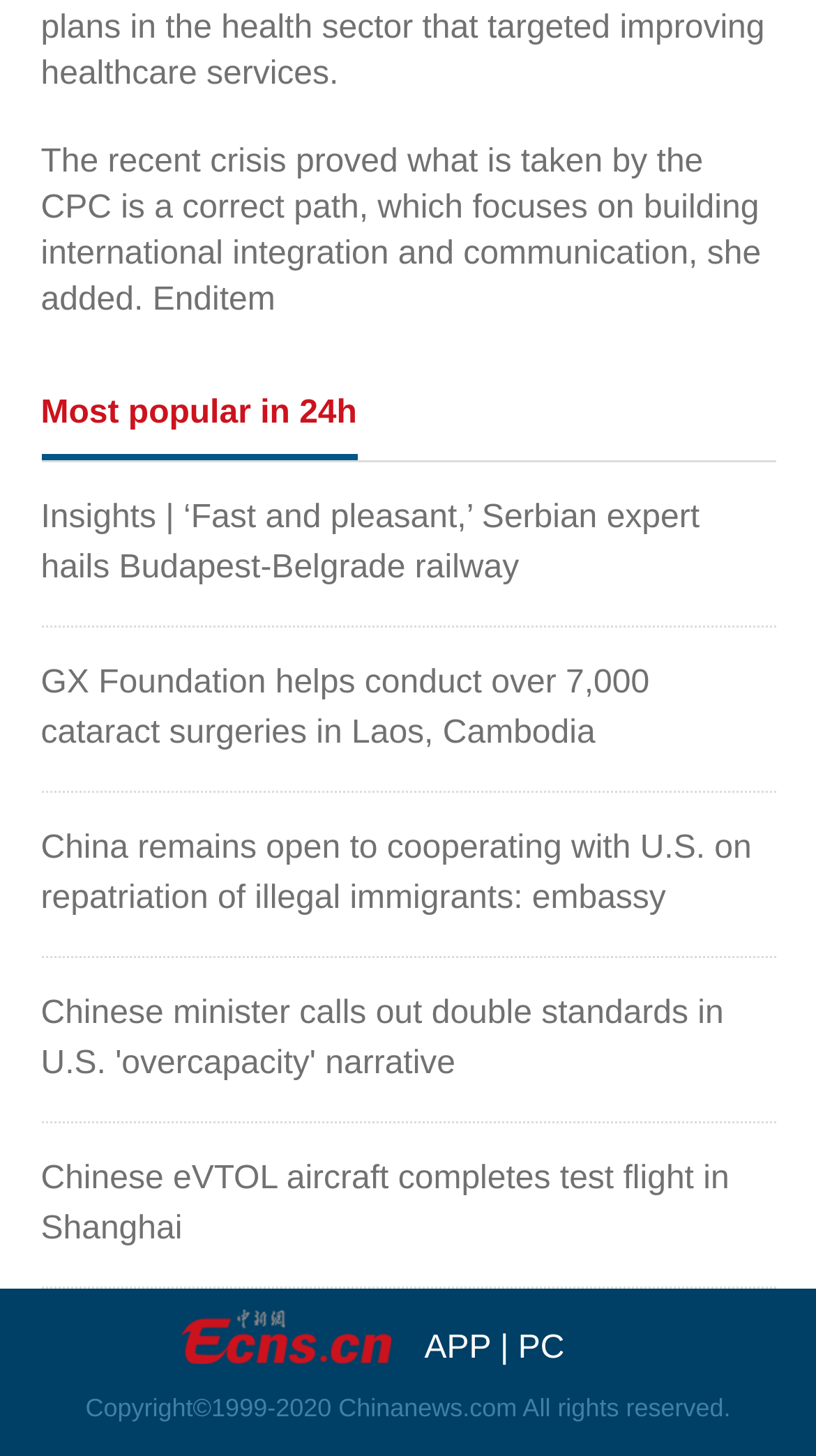What are the options to view the website?
Observe the image and answer the question with a one-word or short phrase response.

APP, PC